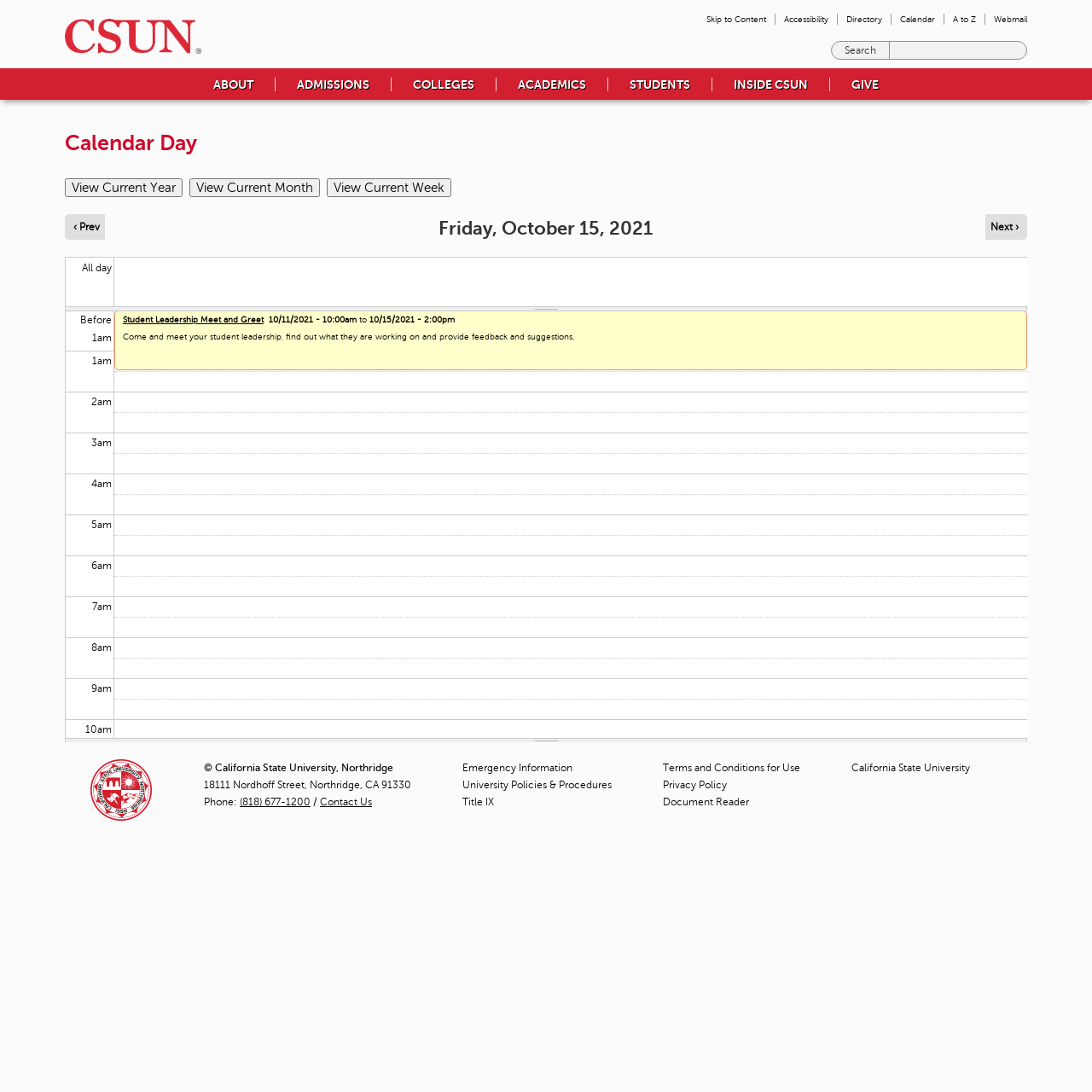Please specify the bounding box coordinates of the element that should be clicked to execute the given instruction: 'Search for something'. Ensure the coordinates are four float numbers between 0 and 1, expressed as [left, top, right, bottom].

[0.815, 0.038, 0.94, 0.054]